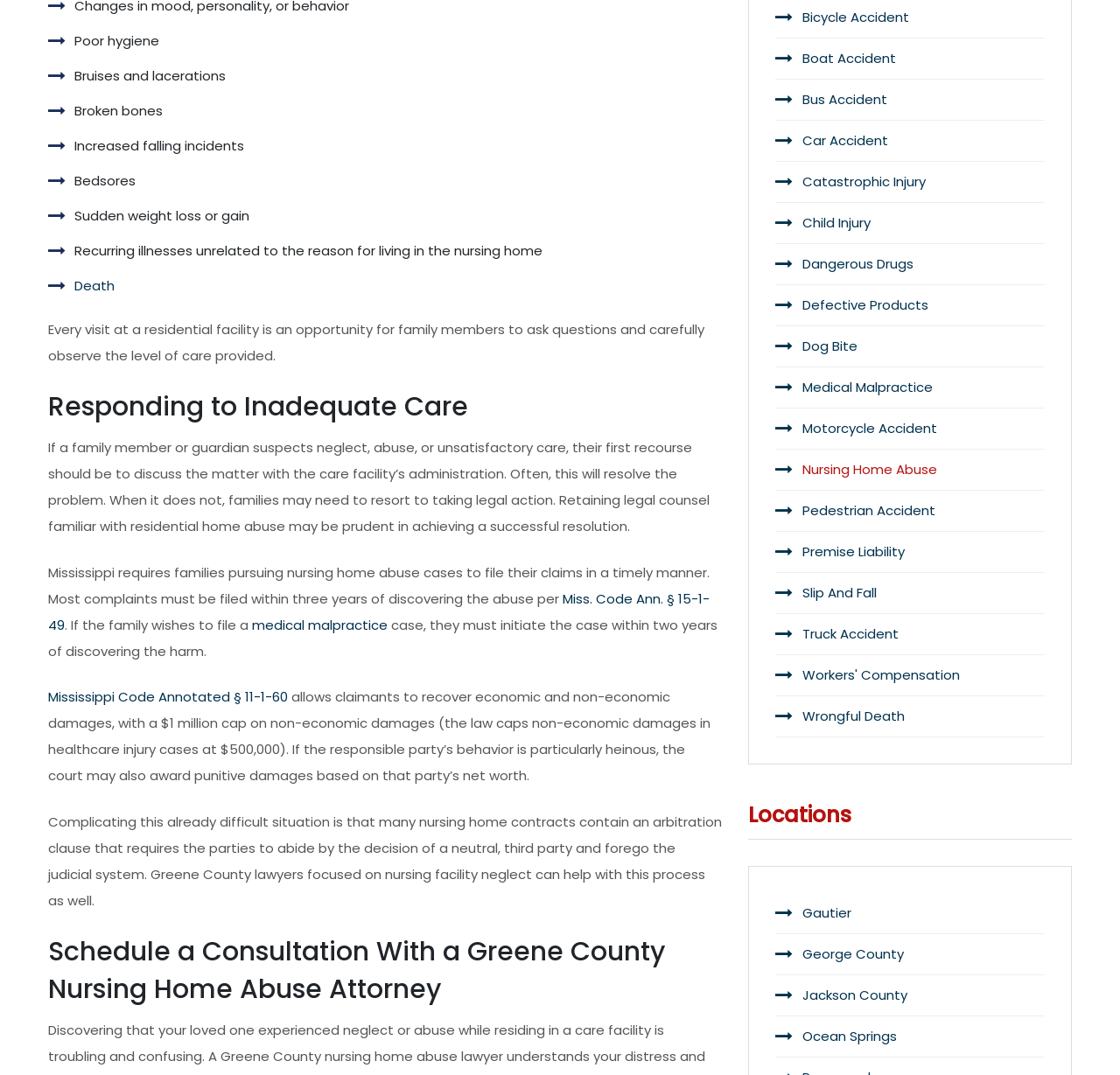What type of damages can be recovered in a nursing home abuse case?
Based on the image content, provide your answer in one word or a short phrase.

Economic and non-economic